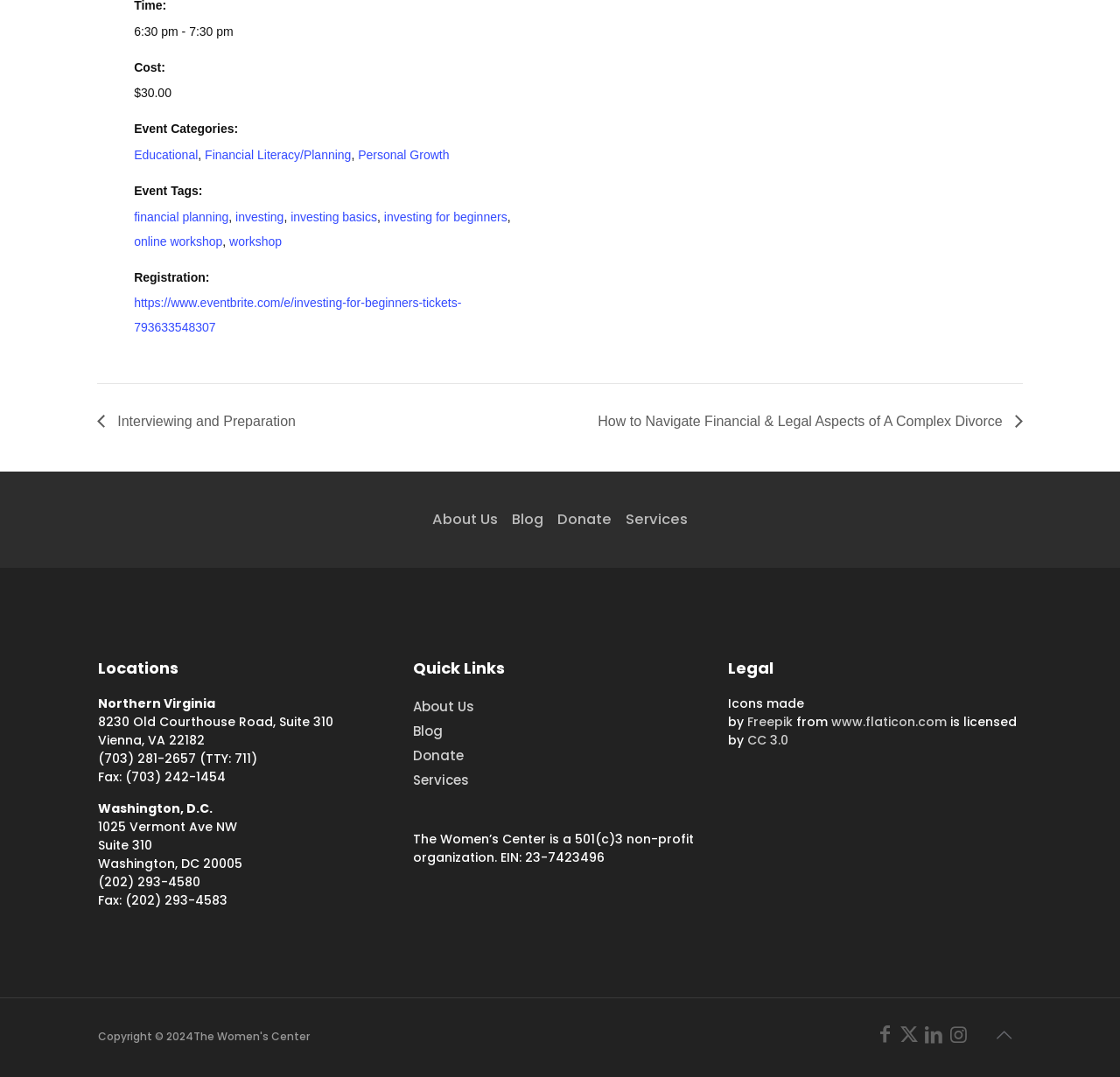Please find the bounding box coordinates of the clickable region needed to complete the following instruction: "Learn about the organization". The bounding box coordinates must consist of four float numbers between 0 and 1, i.e., [left, top, right, bottom].

[0.386, 0.473, 0.445, 0.492]